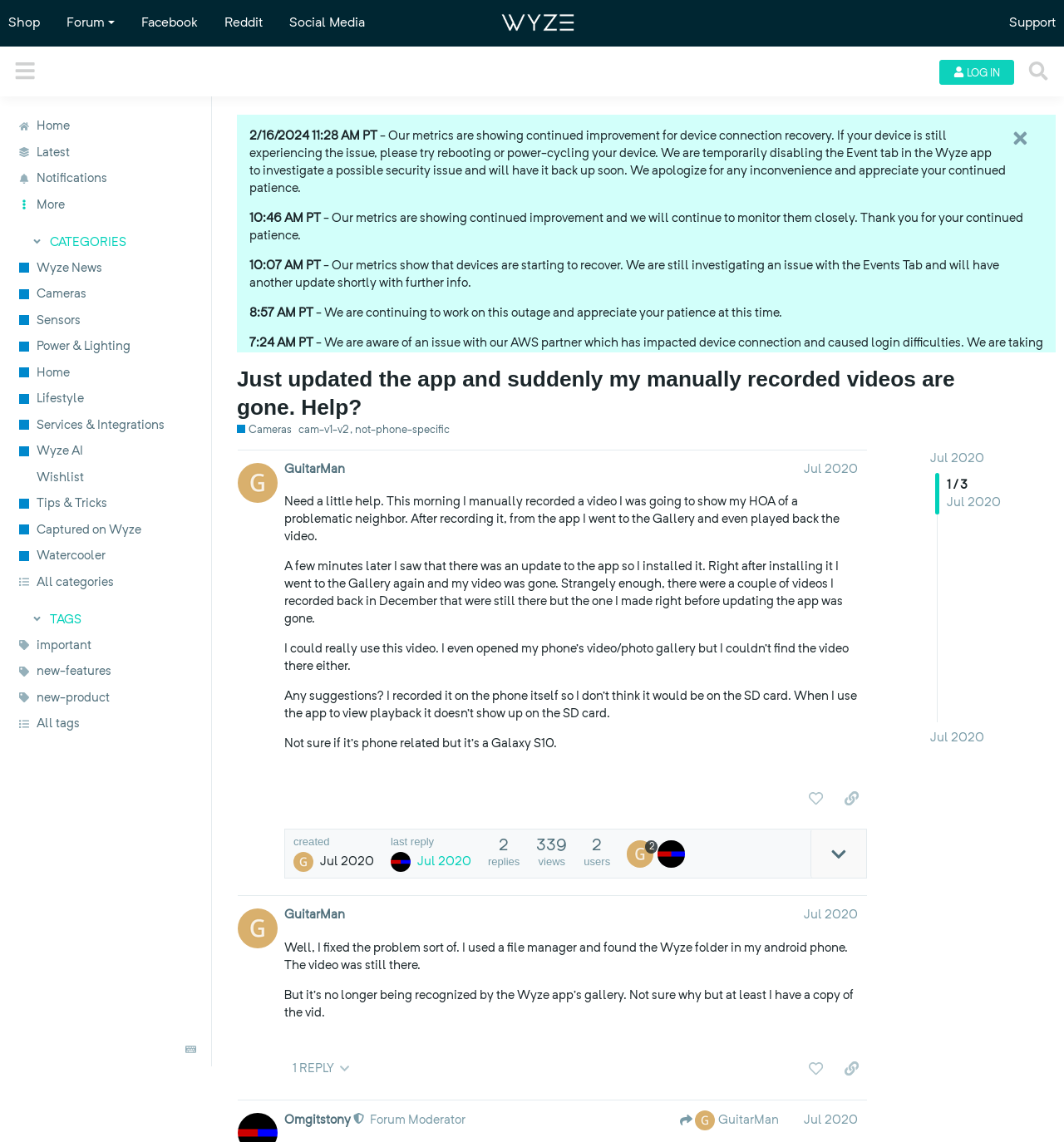Find the bounding box coordinates of the element to click in order to complete the given instruction: "Search for something."

[0.959, 0.047, 0.992, 0.078]